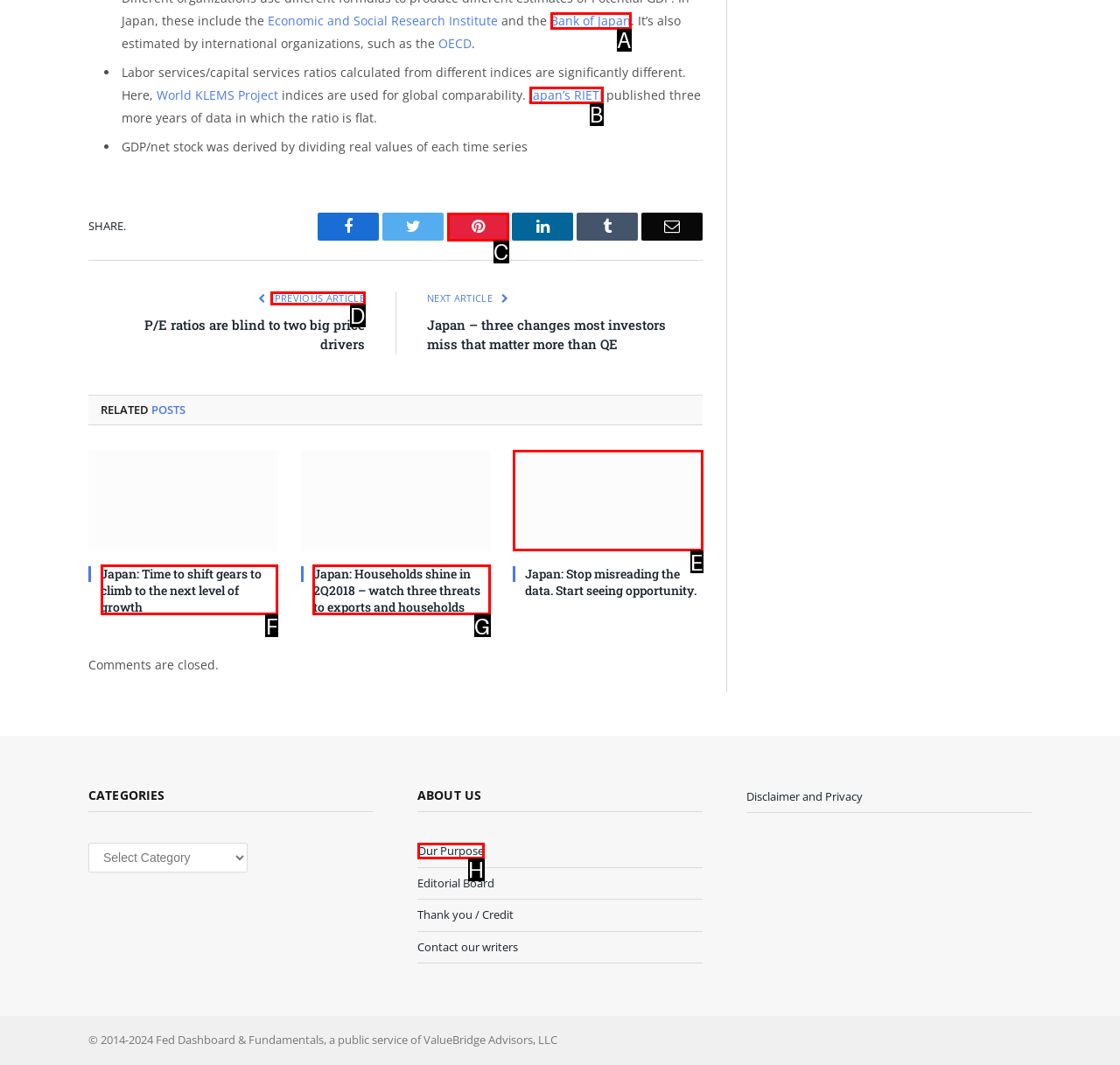Determine which option you need to click to execute the following task: Read previous article. Provide your answer as a single letter.

D